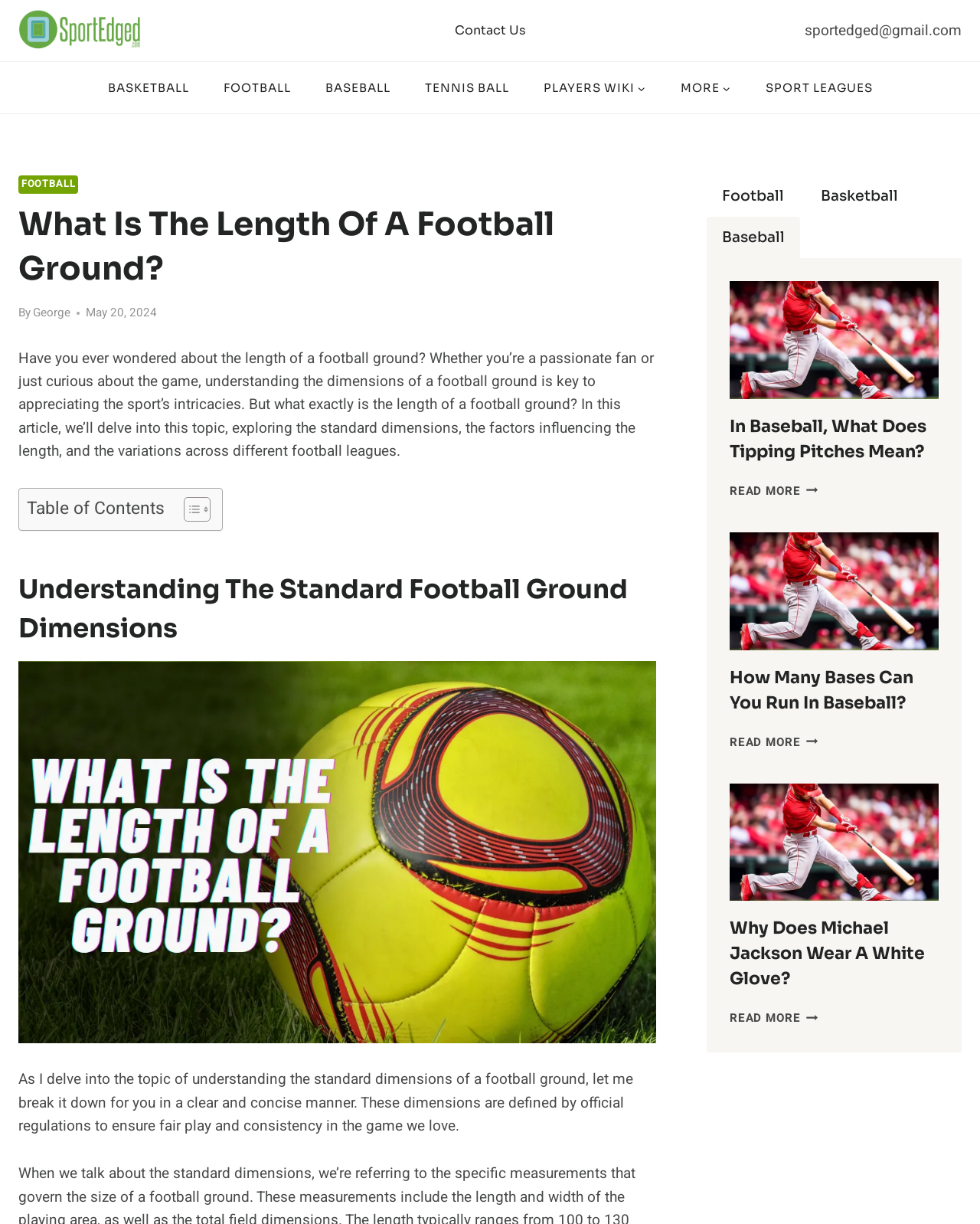Please indicate the bounding box coordinates for the clickable area to complete the following task: "View 'Vital things to know before purchasing bitcoin'". The coordinates should be specified as four float numbers between 0 and 1, i.e., [left, top, right, bottom].

None